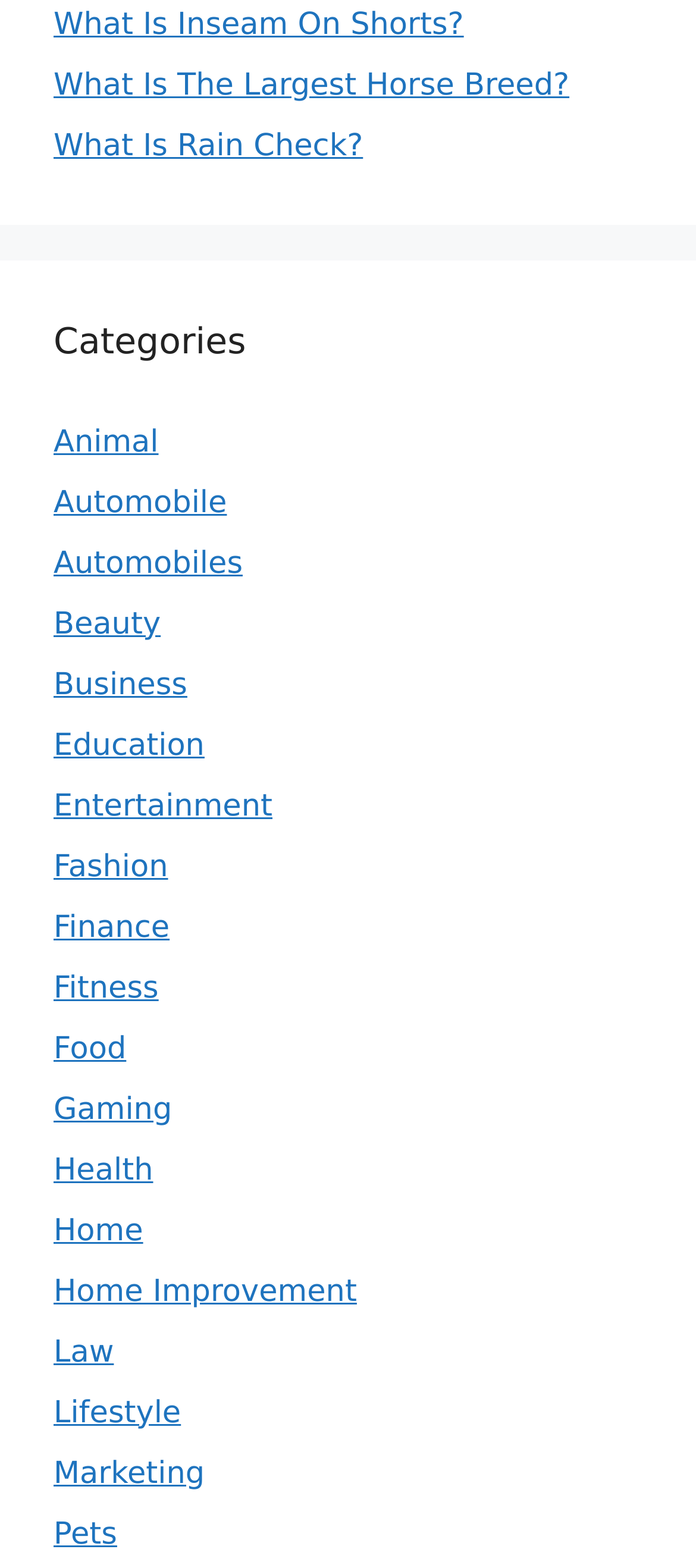Can you give a comprehensive explanation to the question given the content of the image?
How many categories are listed on the webpage?

Starting from 'Animal' to 'Pets', there are 20 categories listed on the webpage, each represented by a link.